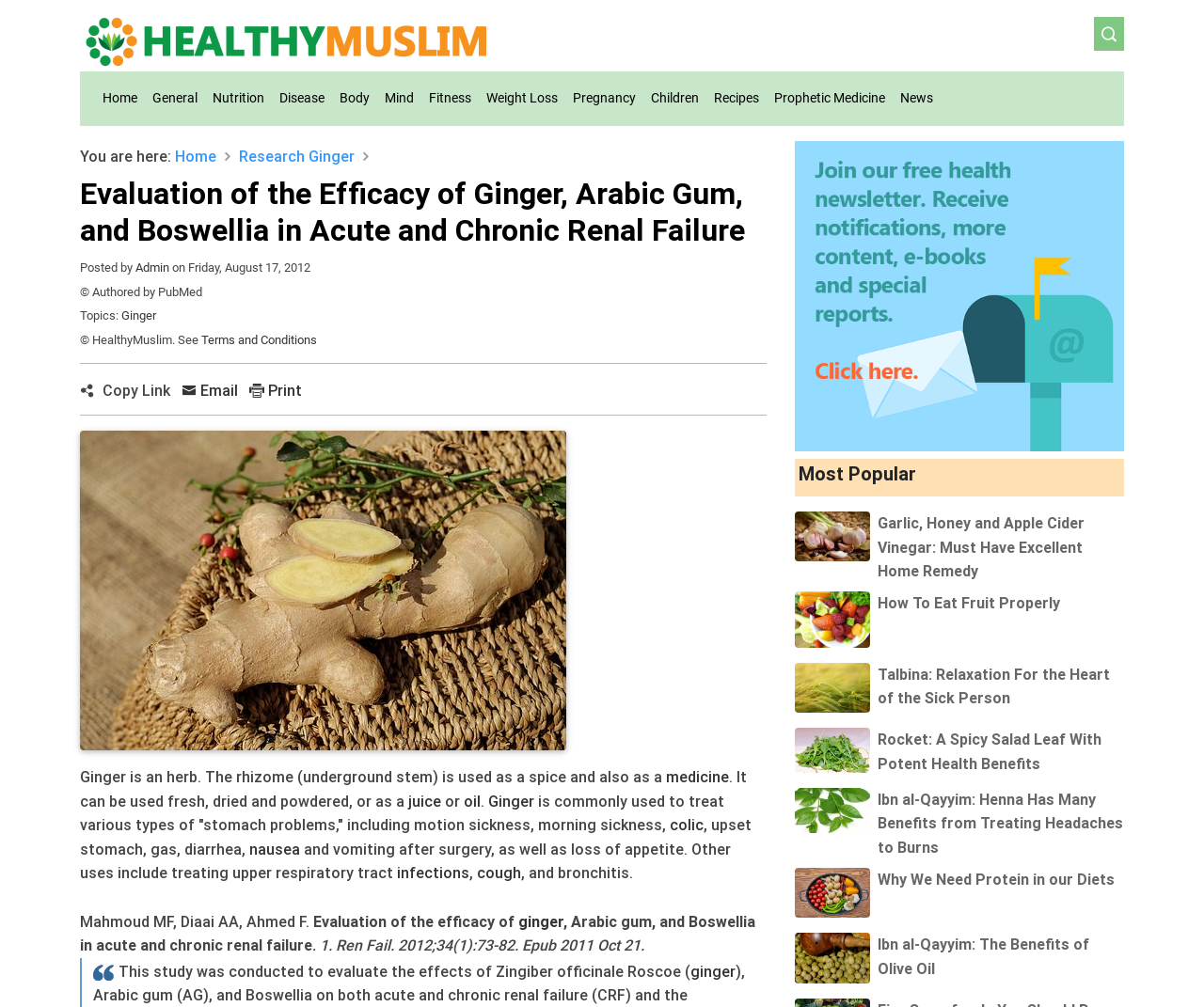Determine the bounding box coordinates of the UI element that matches the following description: "Weight Loss". The coordinates should be four float numbers between 0 and 1 in the format [left, top, right, bottom].

[0.398, 0.078, 0.47, 0.117]